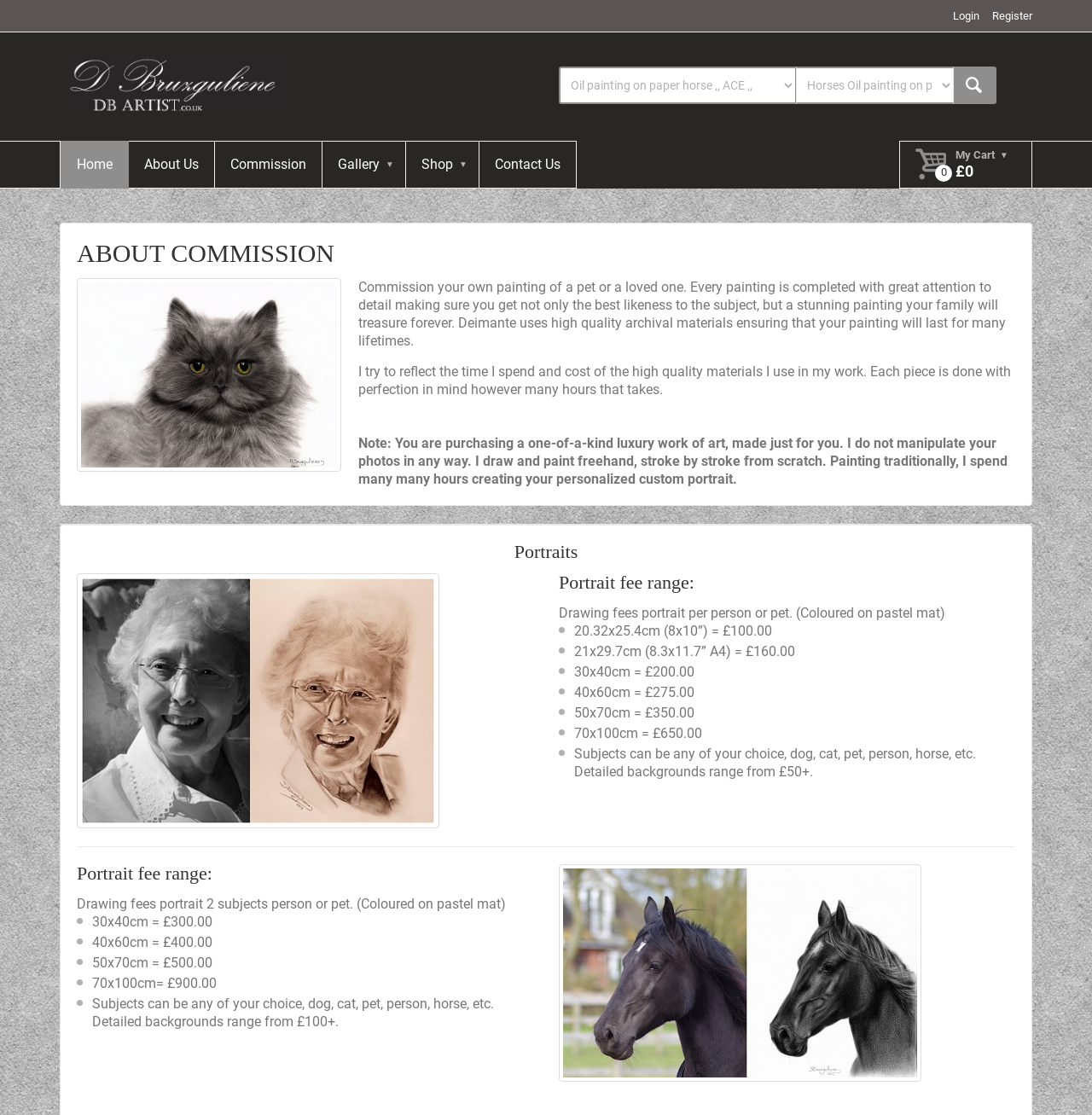What is the material used for the paintings?
Could you please answer the question thoroughly and with as much detail as possible?

The website states that Deimante uses high quality archival materials to ensure that the paintings will last for many lifetimes.